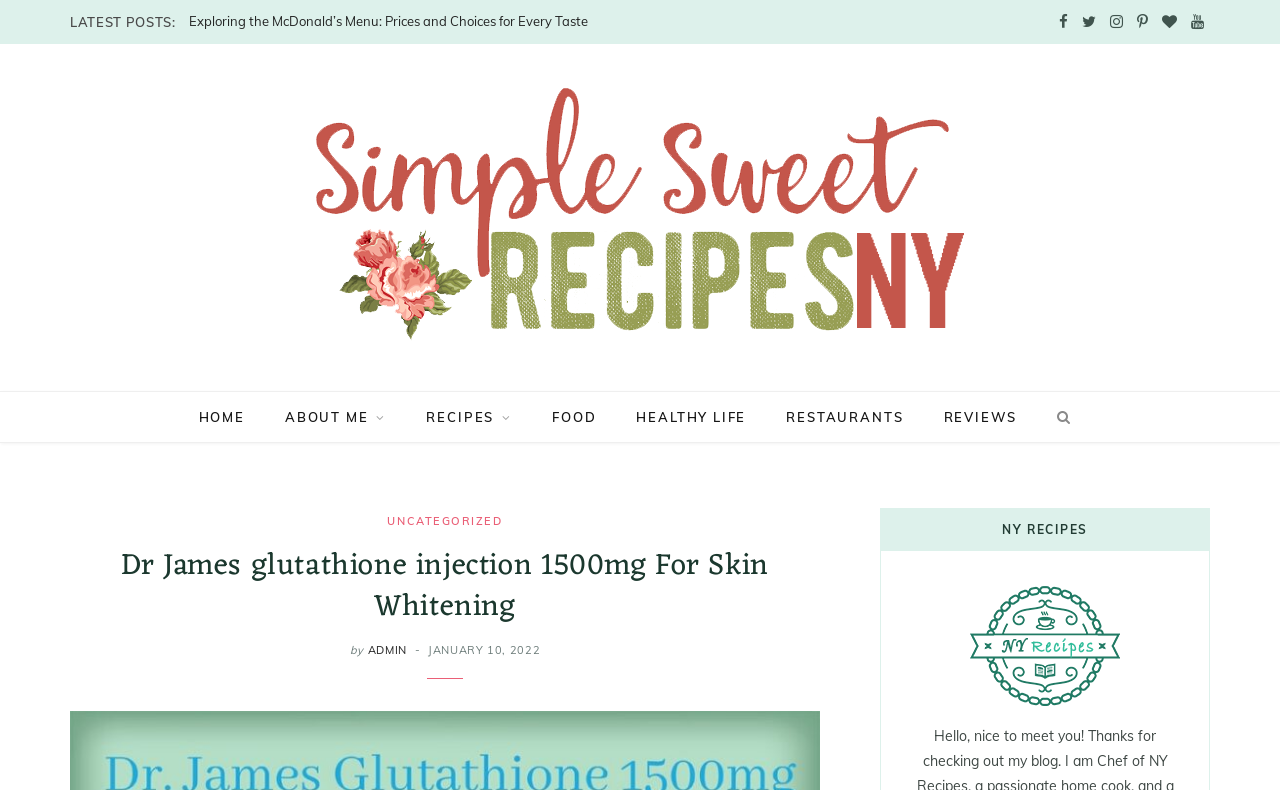Please identify the bounding box coordinates of the element's region that needs to be clicked to fulfill the following instruction: "View the RecipesNY image". The bounding box coordinates should consist of four float numbers between 0 and 1, i.e., [left, top, right, bottom].

[0.247, 0.106, 0.753, 0.438]